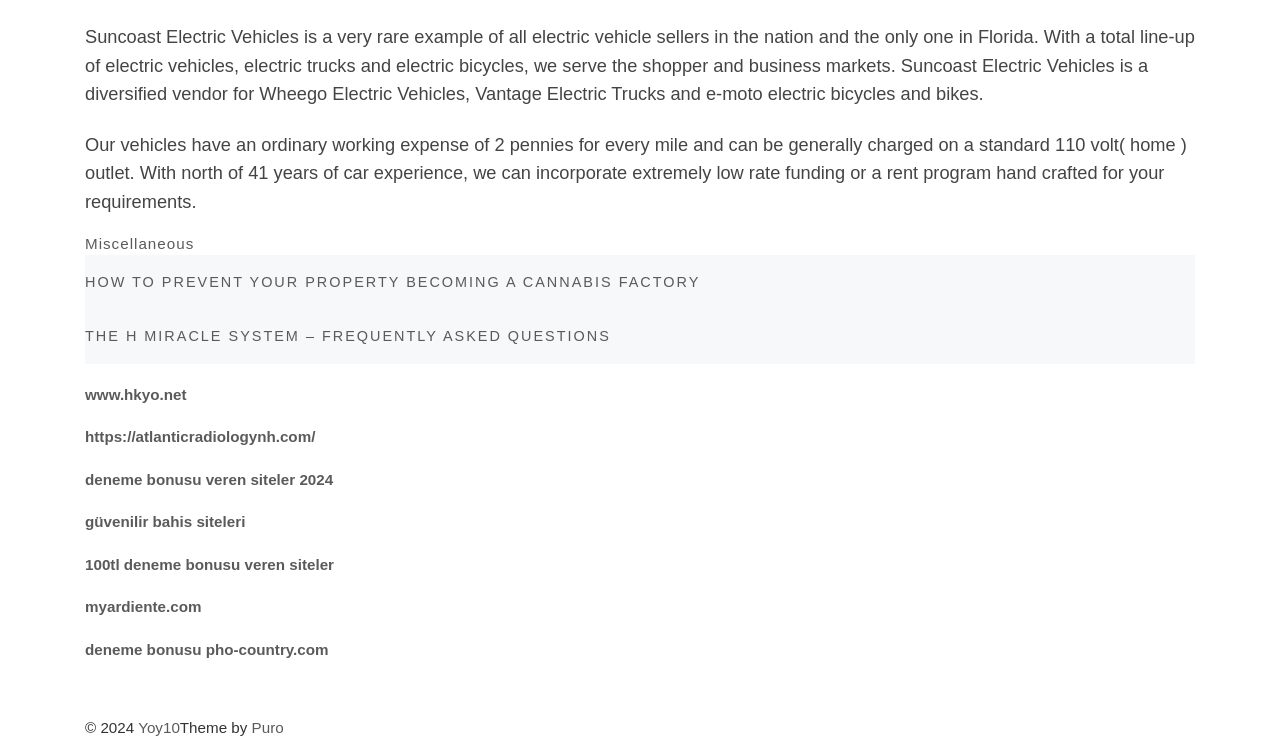How much does it cost to operate Suncoast Electric Vehicles?
Provide a comprehensive and detailed answer to the question.

According to the StaticText element with ID 167, it is stated that their vehicles have an ordinary working expense of 2 pennies for every mile, indicating the operating cost of Suncoast Electric Vehicles.